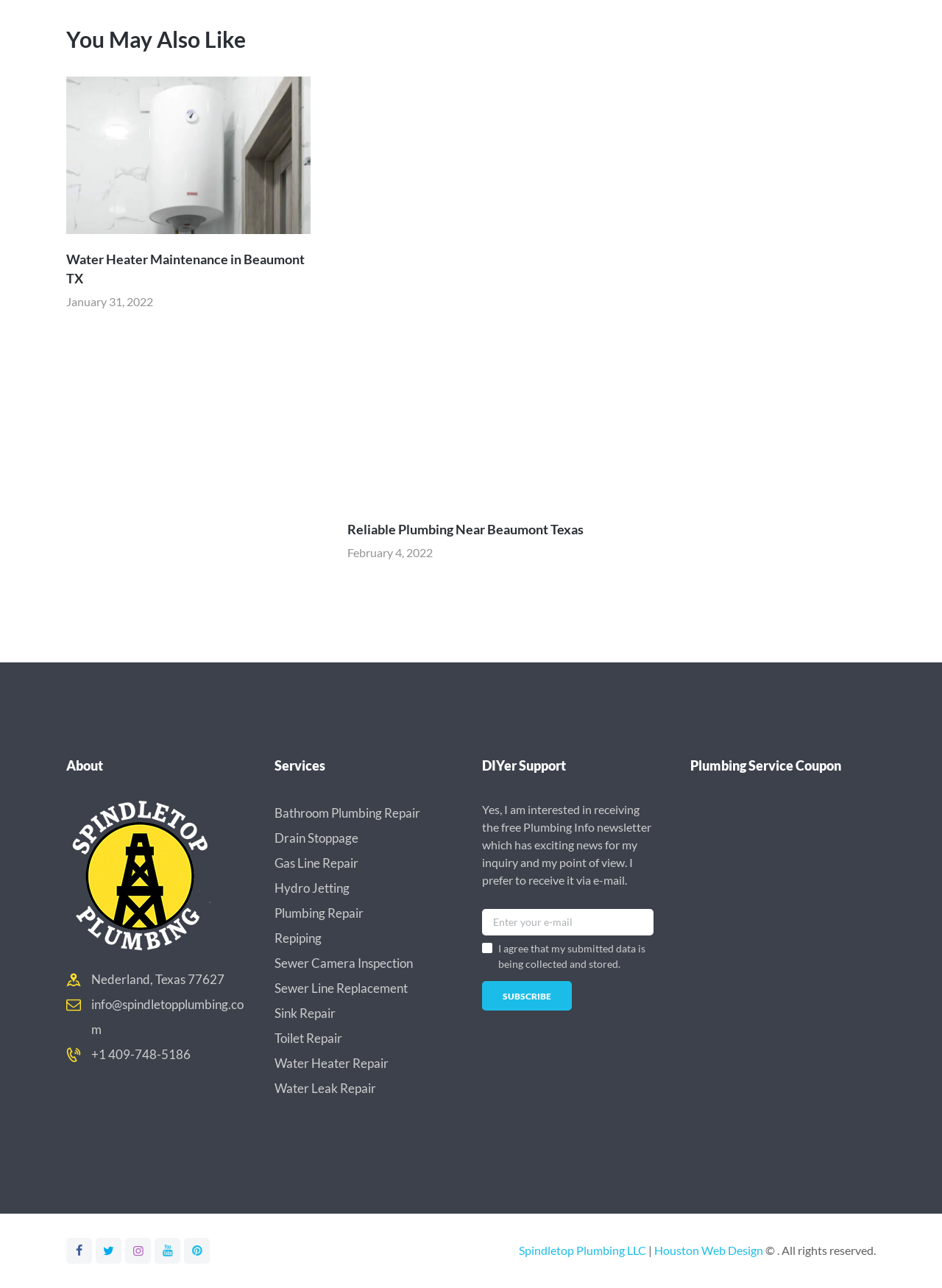What is the location of the plumbing service?
Please use the image to provide an in-depth answer to the question.

I found the location by looking at the contact information section of the webpage, where it is mentioned as 'Nederland, Texas 77627'.